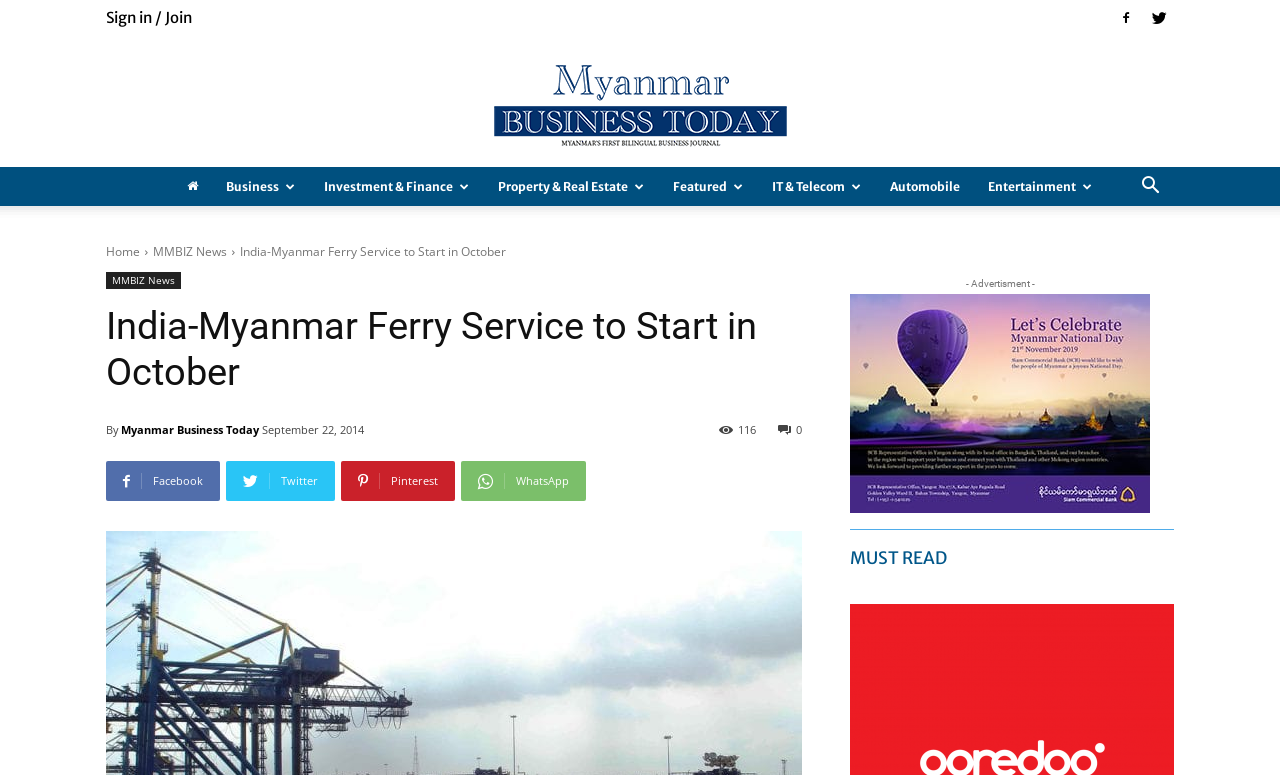Please specify the bounding box coordinates of the area that should be clicked to accomplish the following instruction: "Sign in or join the website". The coordinates should consist of four float numbers between 0 and 1, i.e., [left, top, right, bottom].

[0.083, 0.01, 0.15, 0.035]